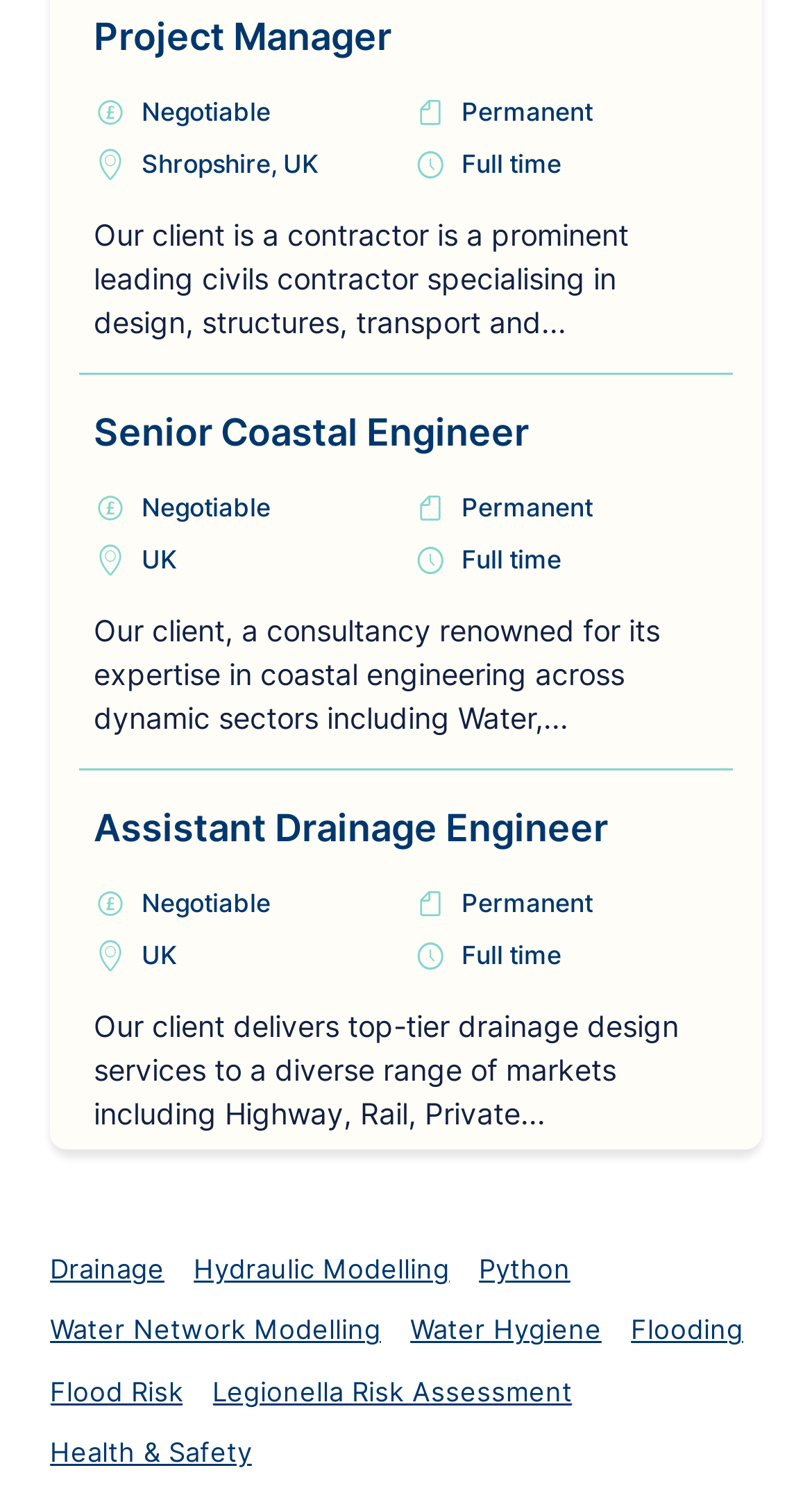Highlight the bounding box coordinates of the element that should be clicked to carry out the following instruction: "Explore Assistant Drainage Engineer job". The coordinates must be given as four float numbers ranging from 0 to 1, i.e., [left, top, right, bottom].

[0.115, 0.537, 0.749, 0.566]